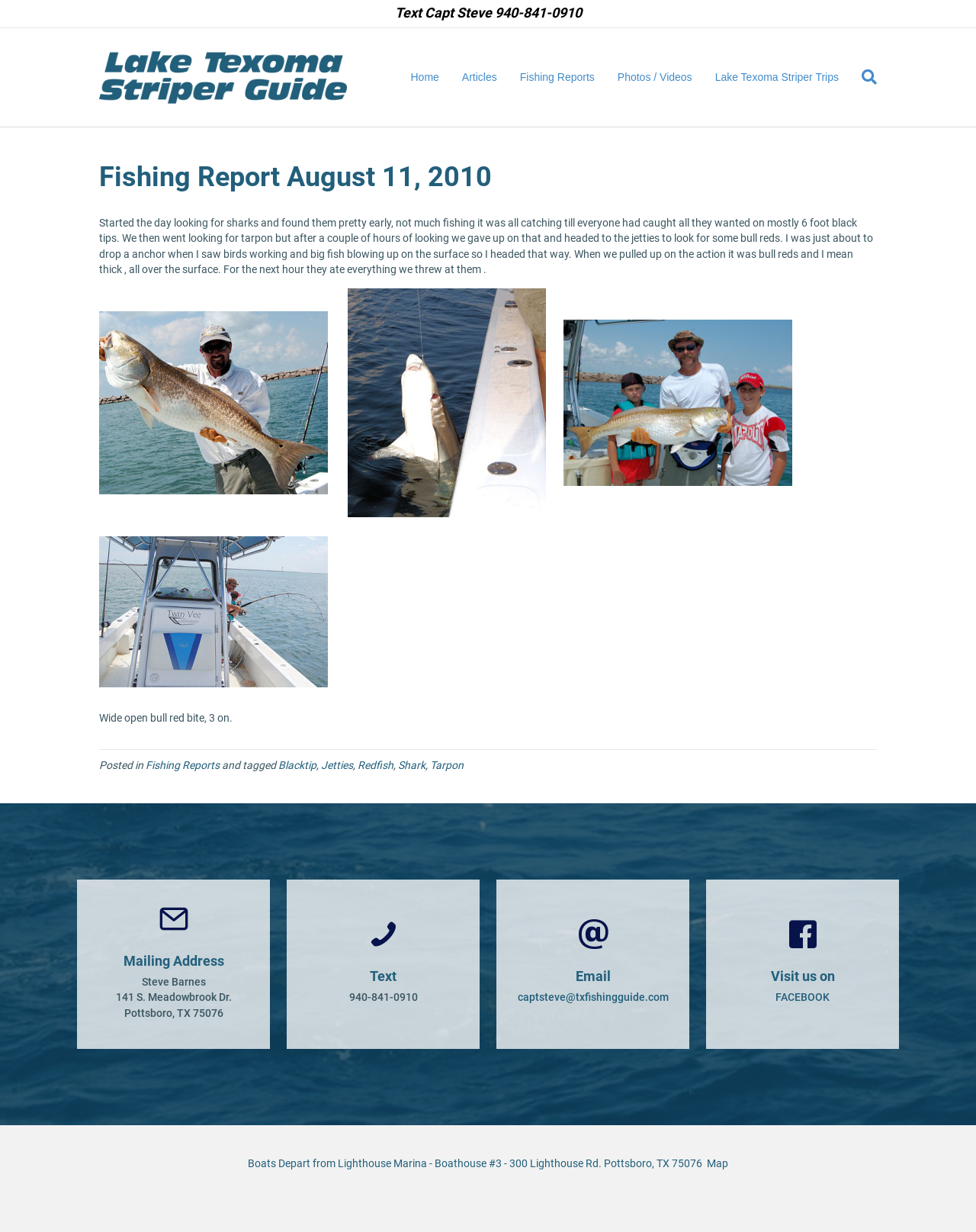Please identify the bounding box coordinates of the area I need to click to accomplish the following instruction: "View the 'Fishing Report August 11, 2010' article".

[0.102, 0.128, 0.898, 0.159]